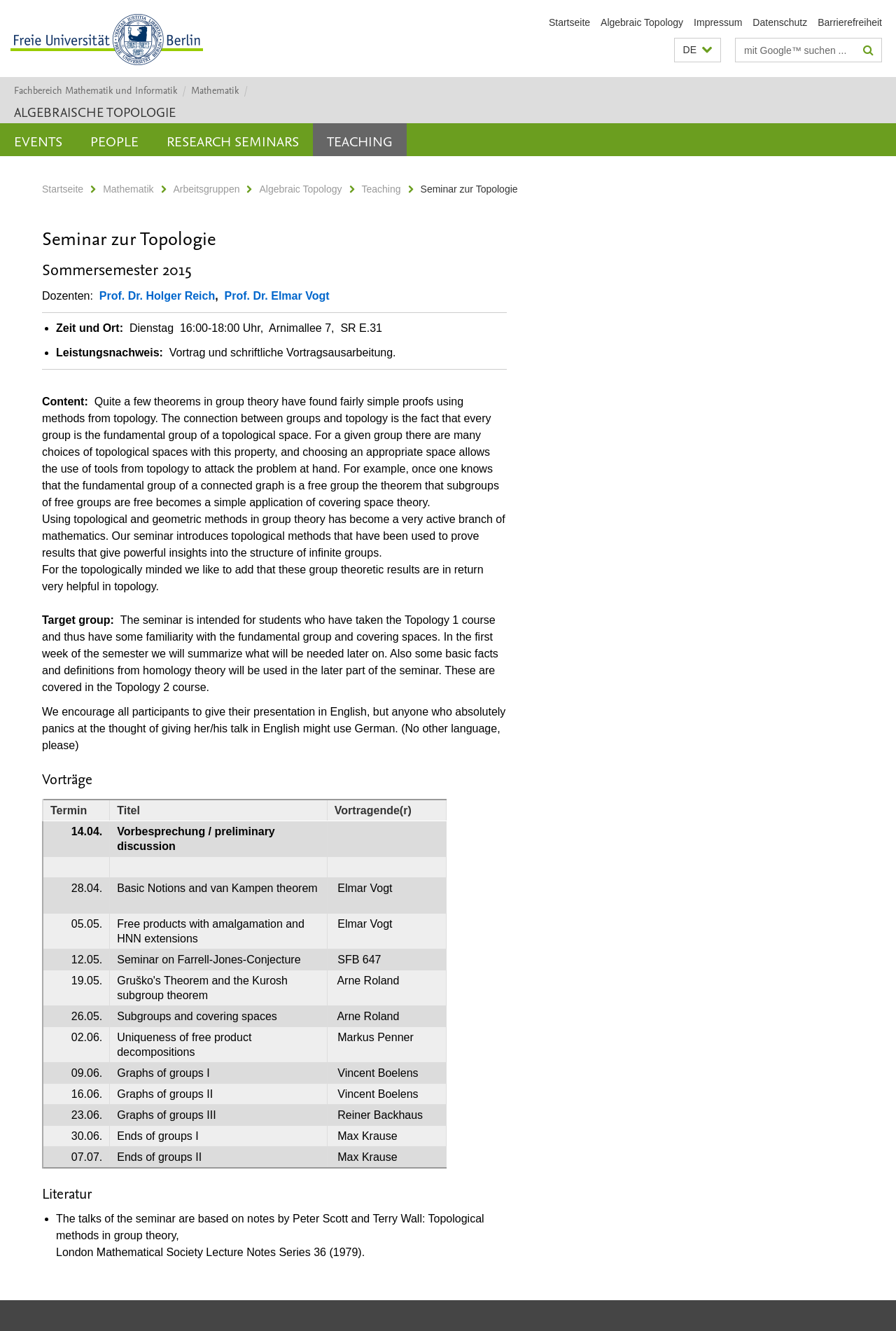Use a single word or phrase to respond to the question:
What is the name of the university?

Freie Universität Berlin